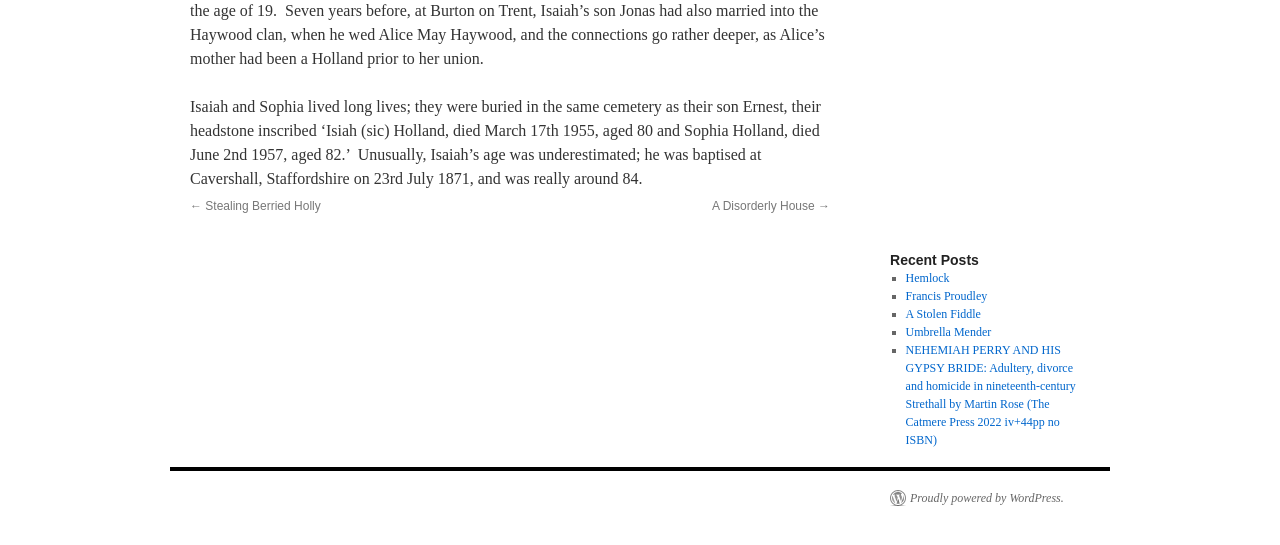Find the bounding box of the web element that fits this description: "Step-by-step cleaning process".

None